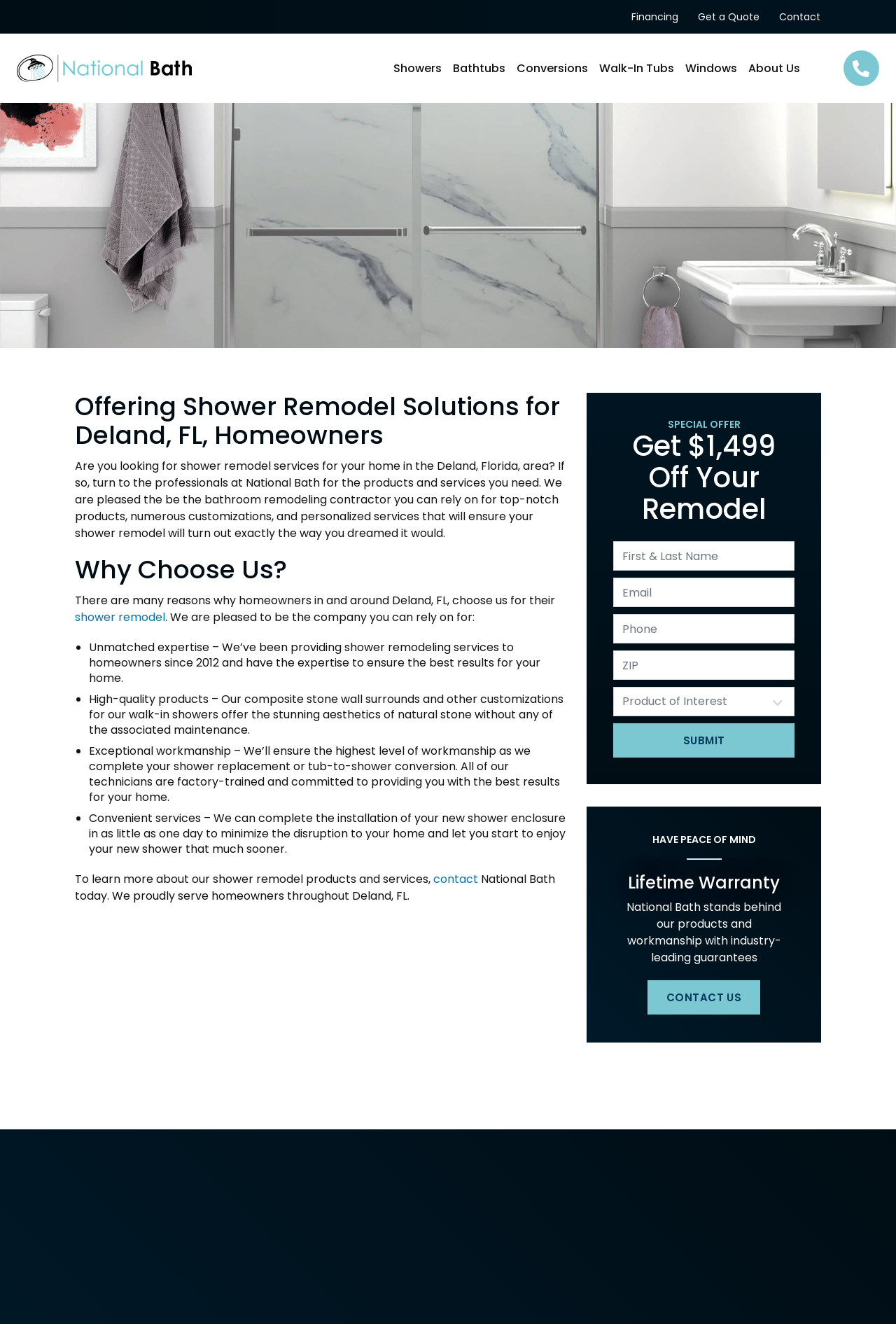Provide the bounding box coordinates for the UI element described in this sentence: "name="Field3" placeholder="Phone"". The coordinates should be four float values between 0 and 1, i.e., [left, top, right, bottom].

[0.684, 0.464, 0.887, 0.486]